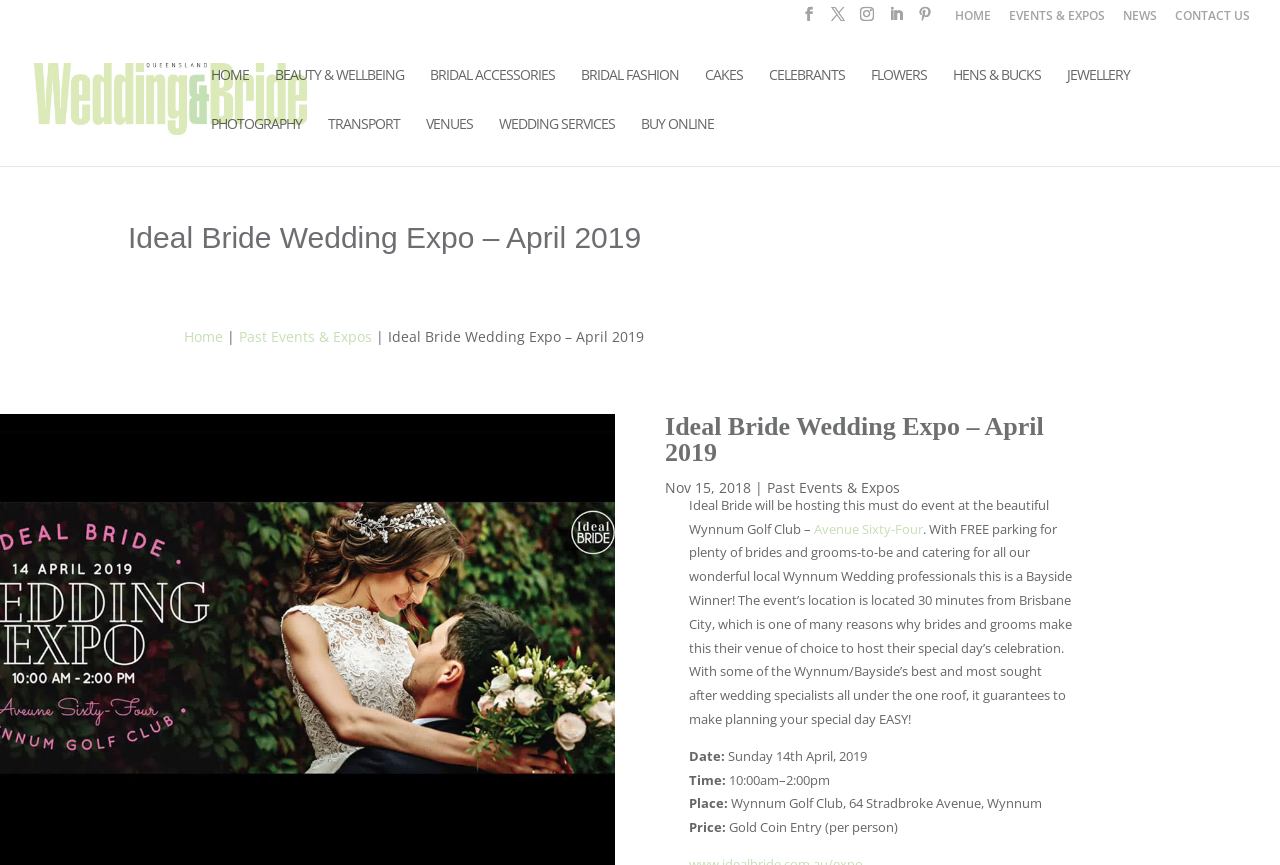Using the details from the image, please elaborate on the following question: What is the entry fee for the event?

I found the answer by reading the text 'Price: Gold Coin Entry (per person)' which provides the entry fee for the event.